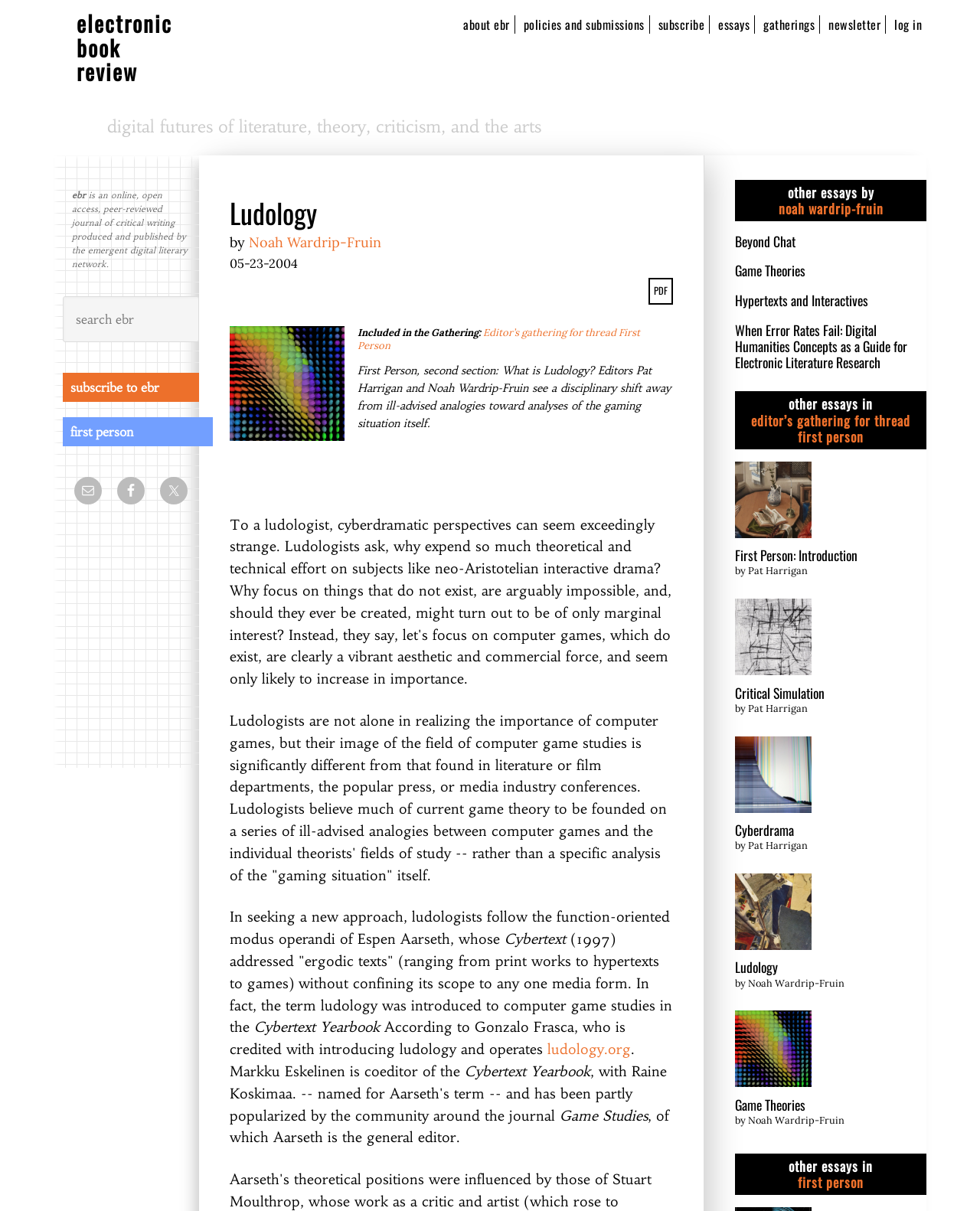Who is the author of the essay 'Ludology'?
Using the image as a reference, deliver a detailed and thorough answer to the question.

I found the answer by looking at the main content section, where it says 'Ludology by Noah Wardrip-Fruin'.